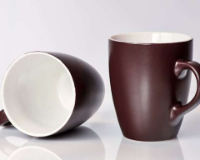Provide your answer to the question using just one word or phrase: What is the purpose of the handle on the upright mug?

Practical design